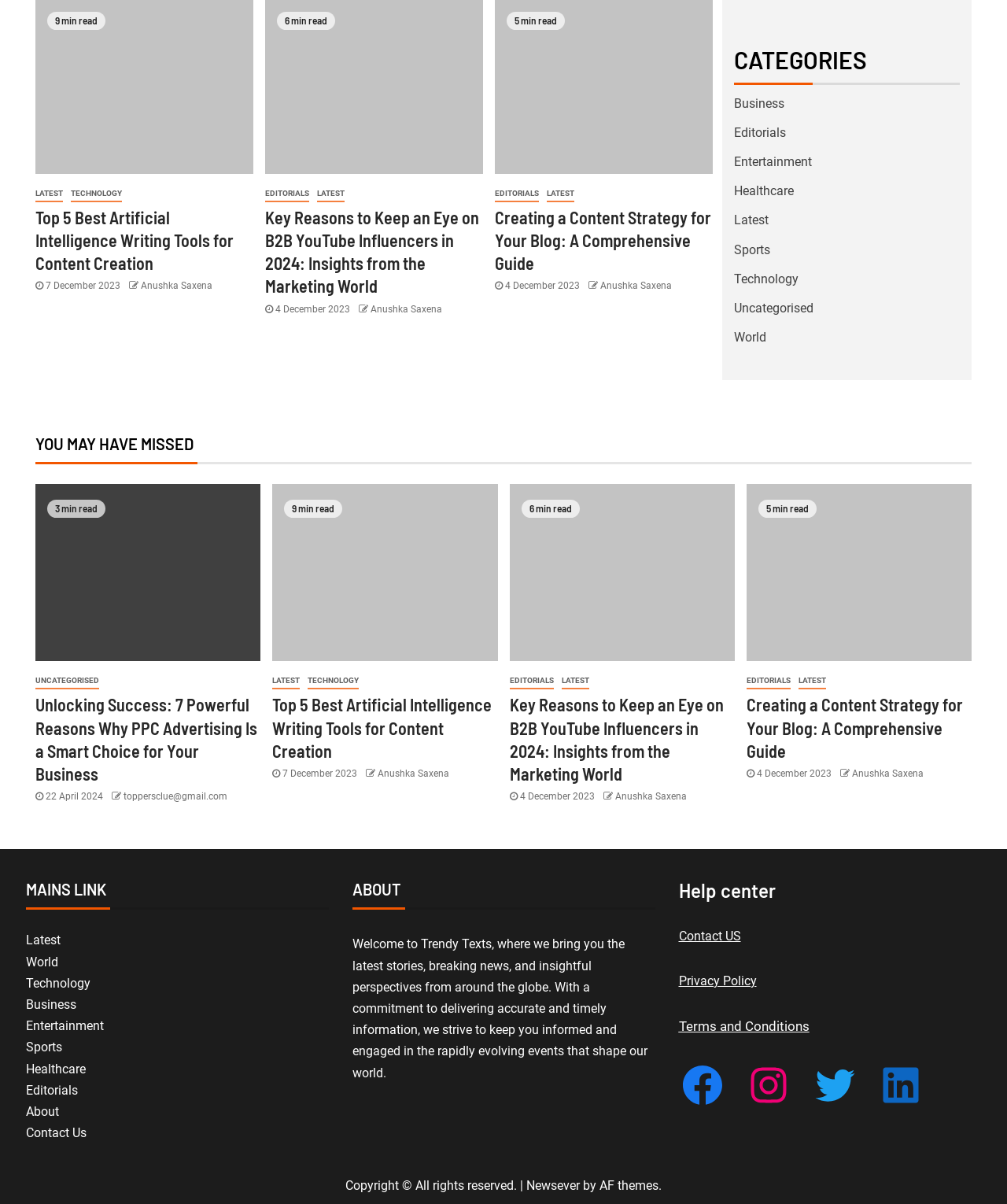Provide a brief response to the question below using one word or phrase:
What is the date of the article 'Unlocking Success: 7 Powerful Reasons Why PPC Advertising Is a Smart Choice for Your Business'?

22 April 2024